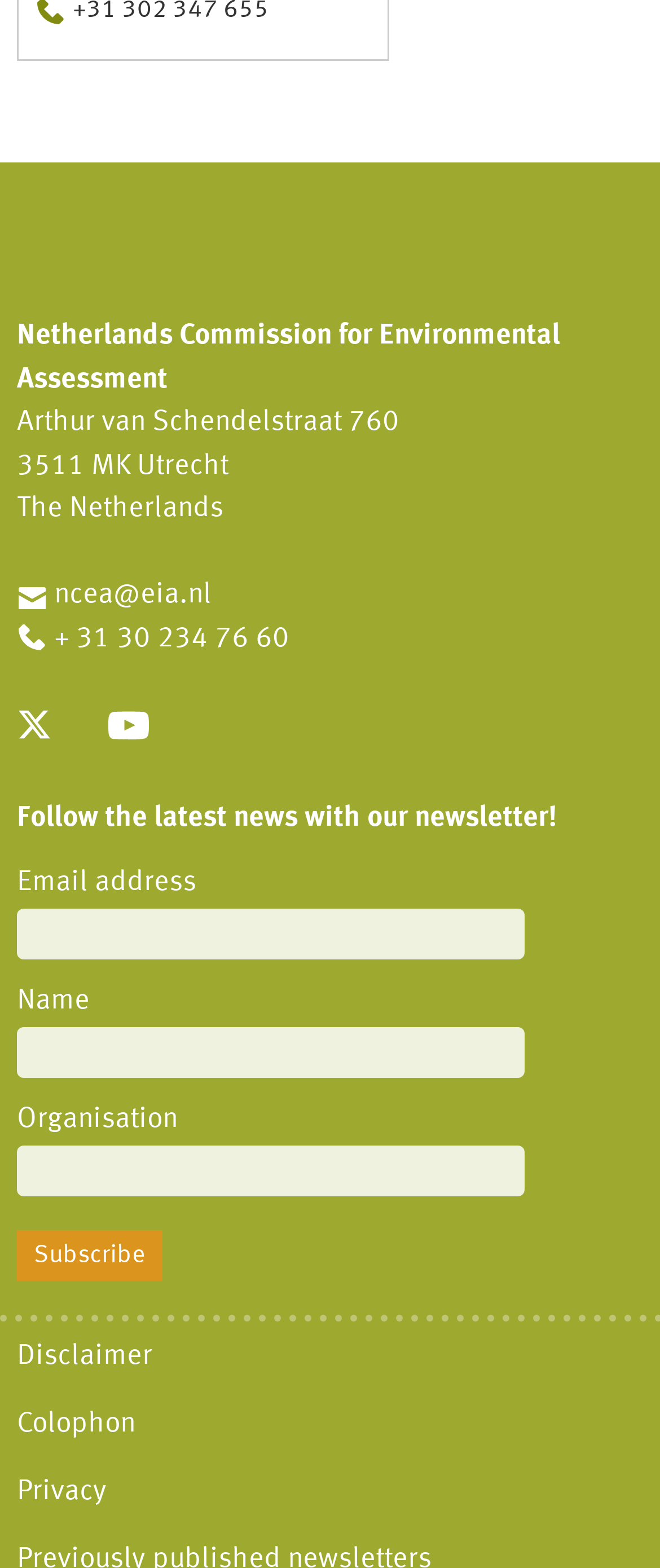Refer to the image and answer the question with as much detail as possible: What is the address of the Netherlands Commission for Environmental Assessment?

I found the address by looking at the static text elements at the top of the webpage, which provide the street address, postal code, and city of the Netherlands Commission for Environmental Assessment.